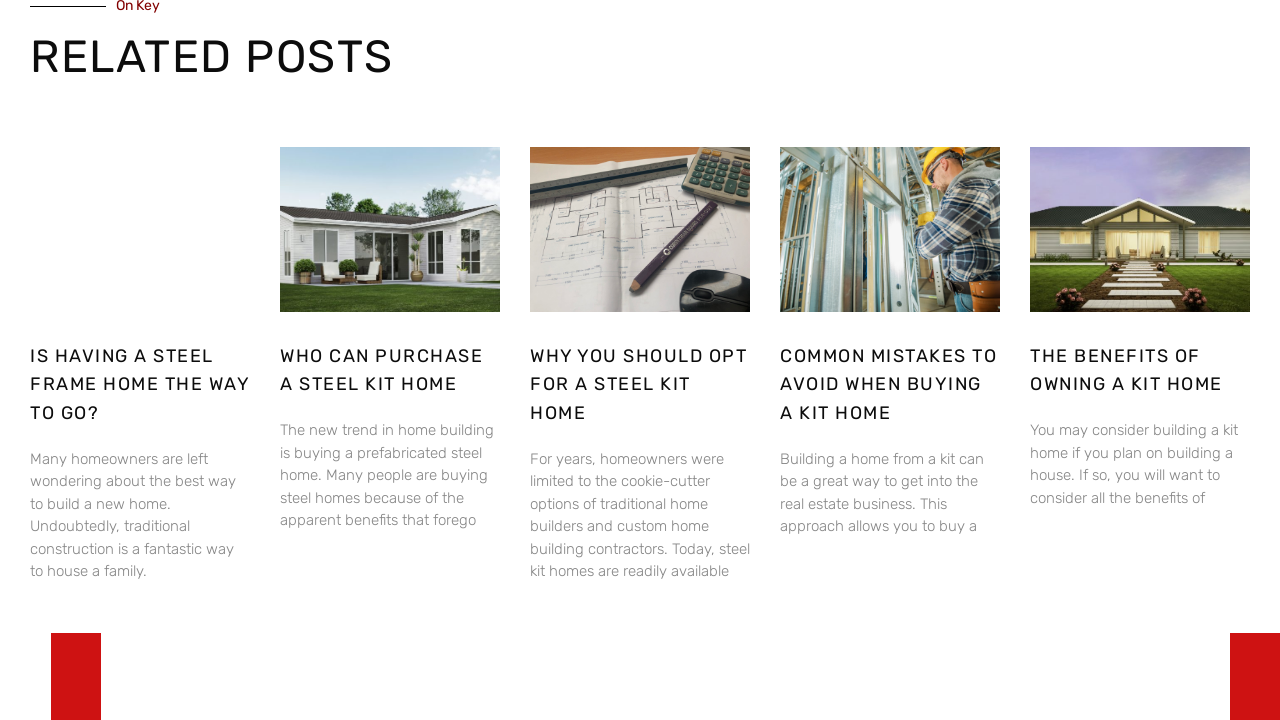How many articles are on this webpage?
Using the information from the image, give a concise answer in one word or a short phrase.

5